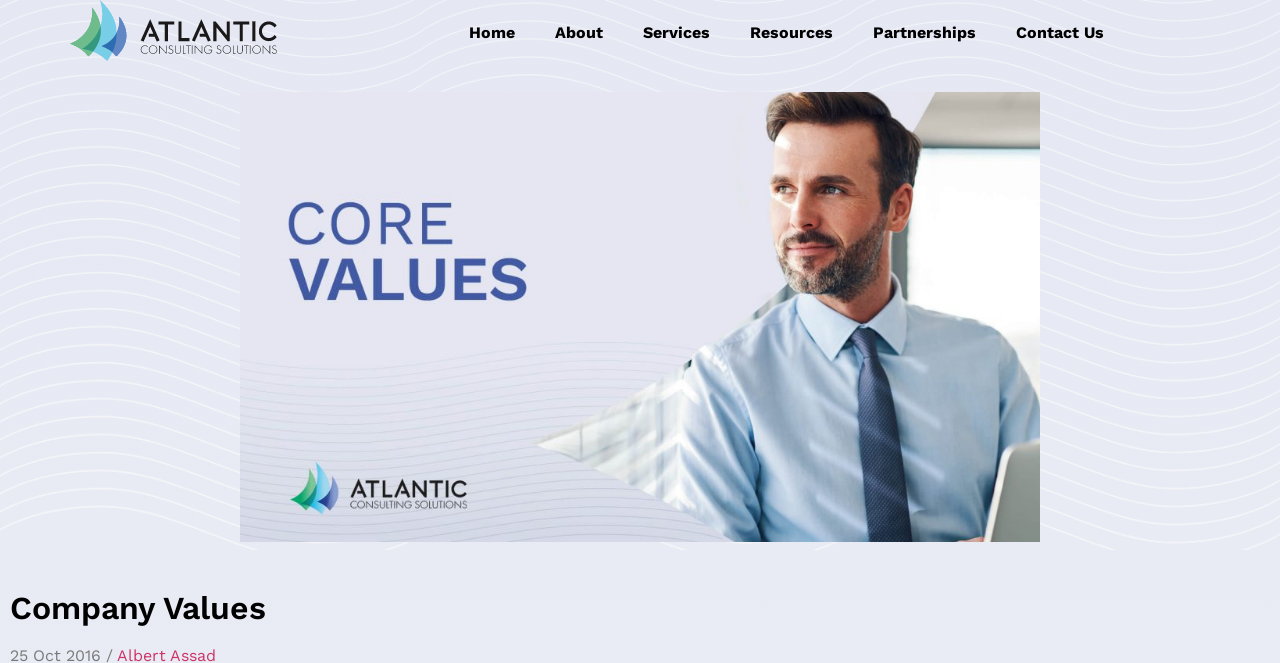Answer the question in one word or a short phrase:
What is the height of the 'Company Values' heading?

0.048